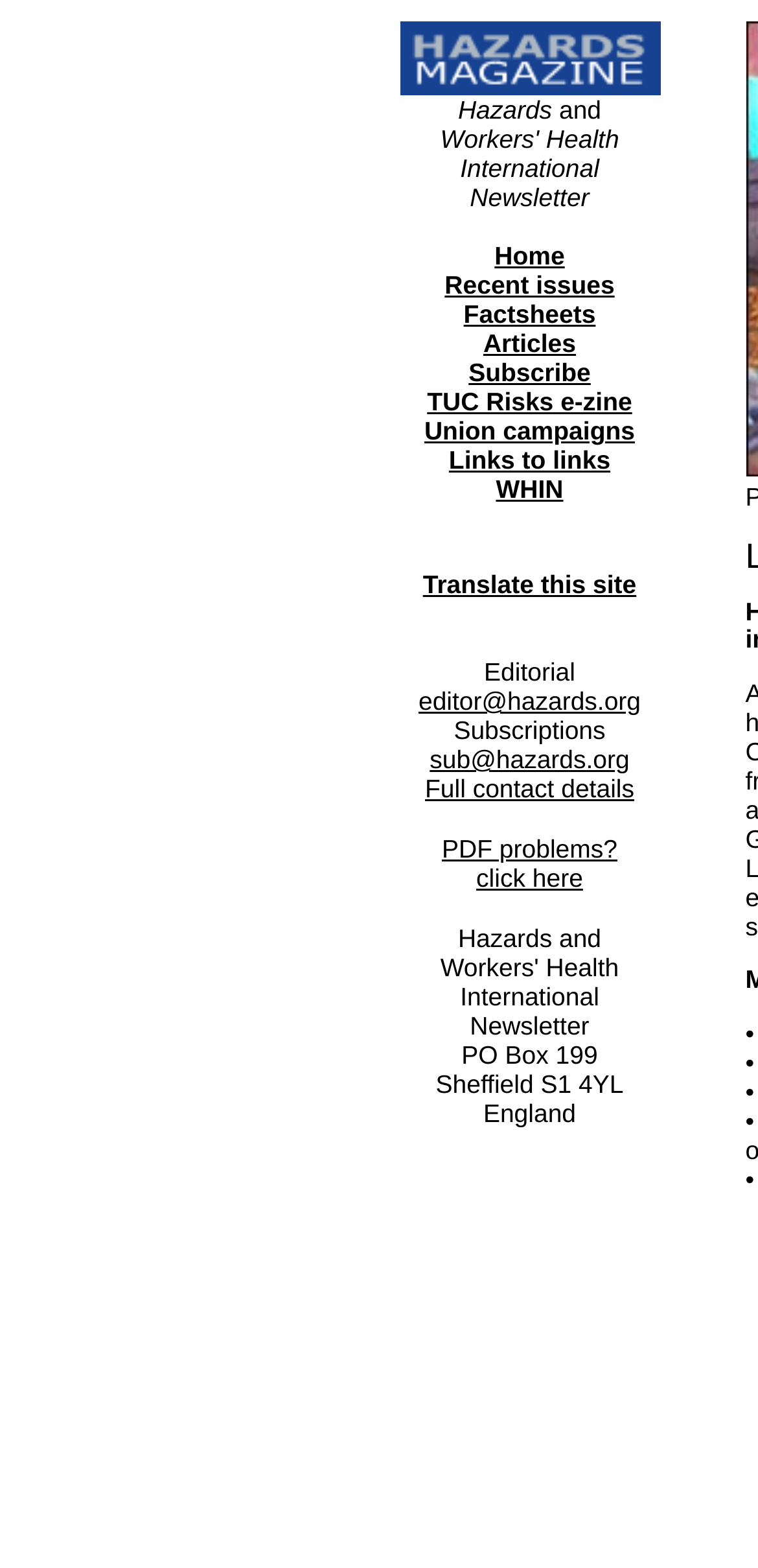Please identify the bounding box coordinates of the element on the webpage that should be clicked to follow this instruction: "Read articles". The bounding box coordinates should be given as four float numbers between 0 and 1, formatted as [left, top, right, bottom].

[0.638, 0.21, 0.76, 0.228]